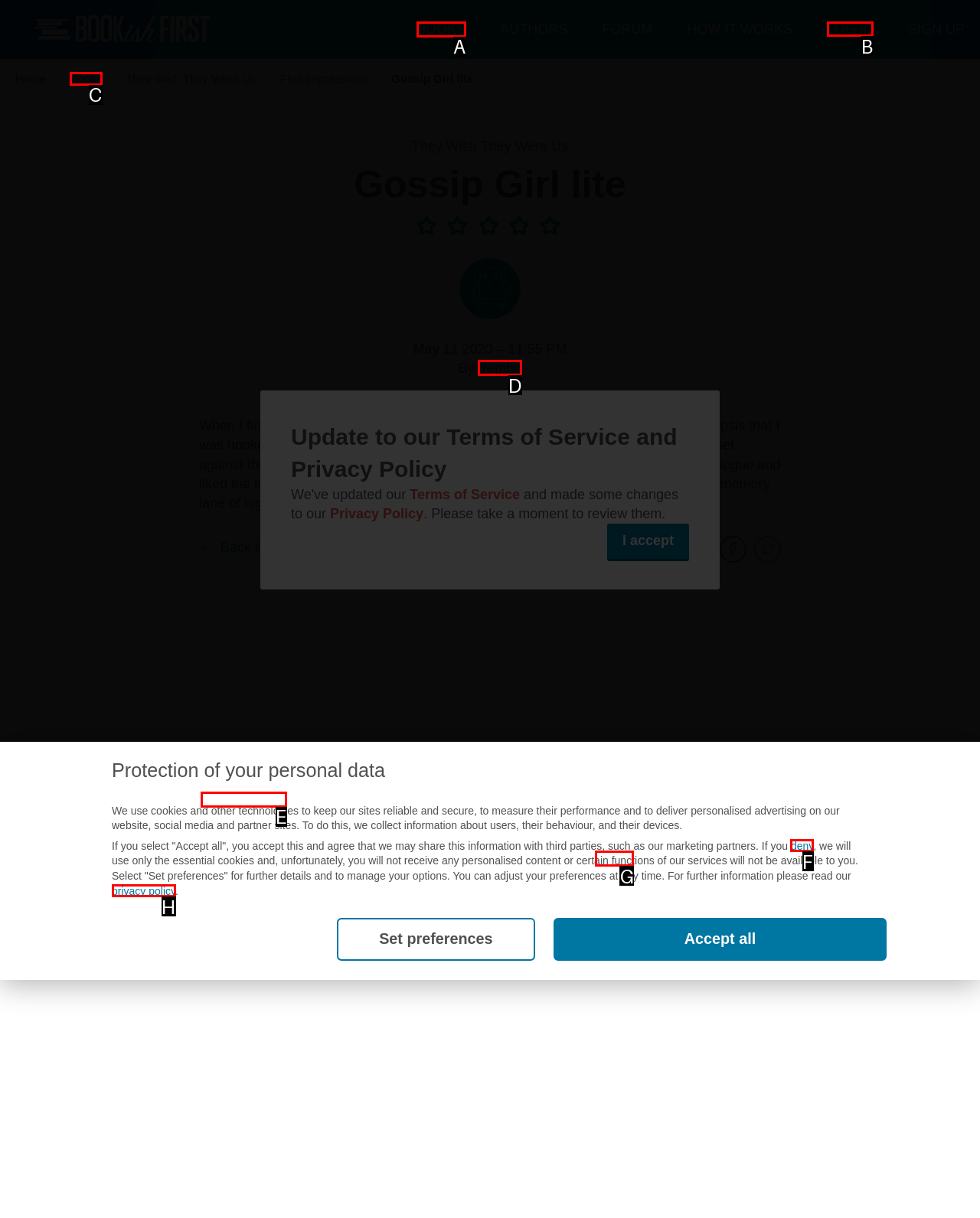Identify the correct UI element to click for the following task: Click the 'LOG IN' link Choose the option's letter based on the given choices.

B